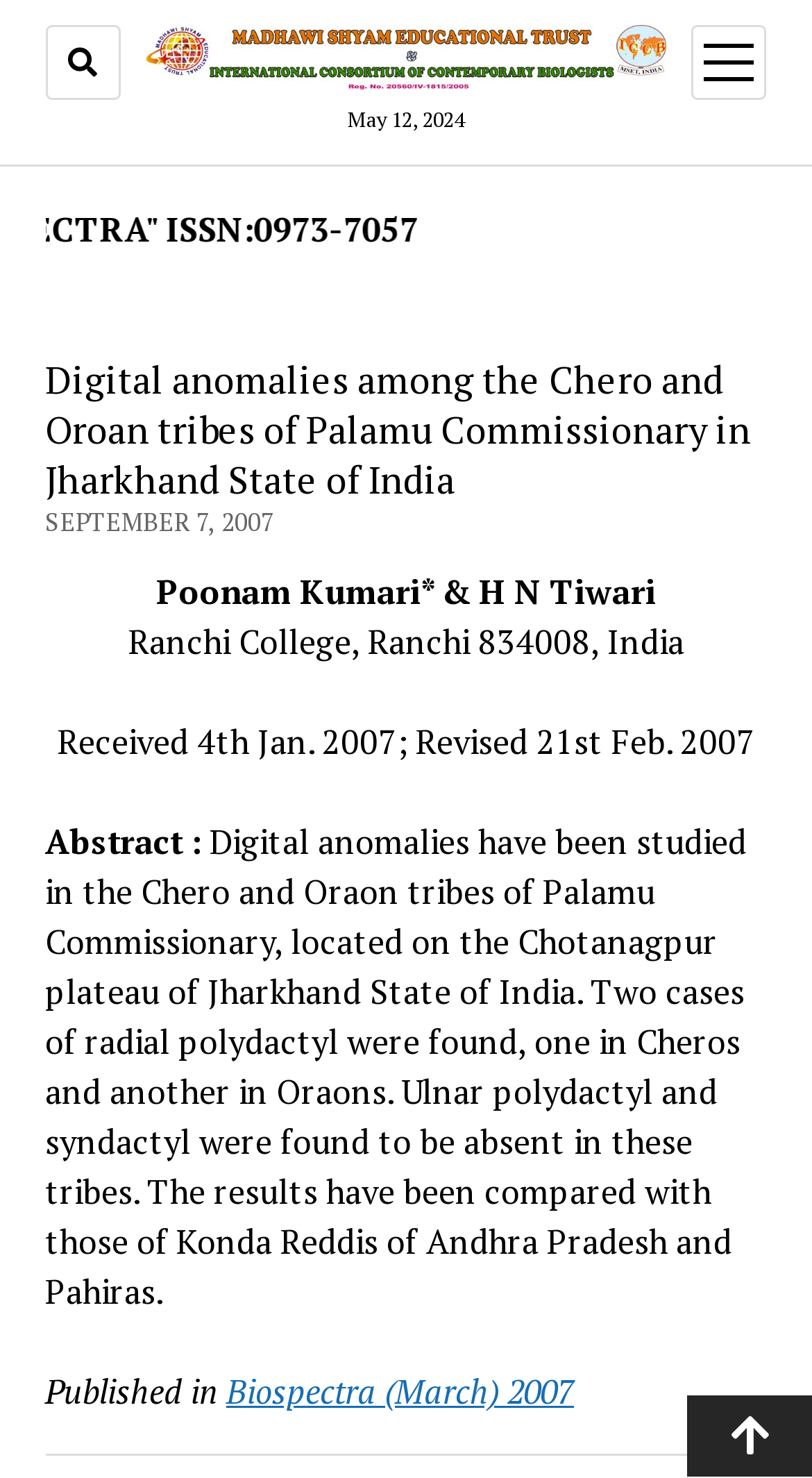Find the bounding box coordinates for the element described here: "open menu".

[0.852, 0.017, 0.944, 0.068]